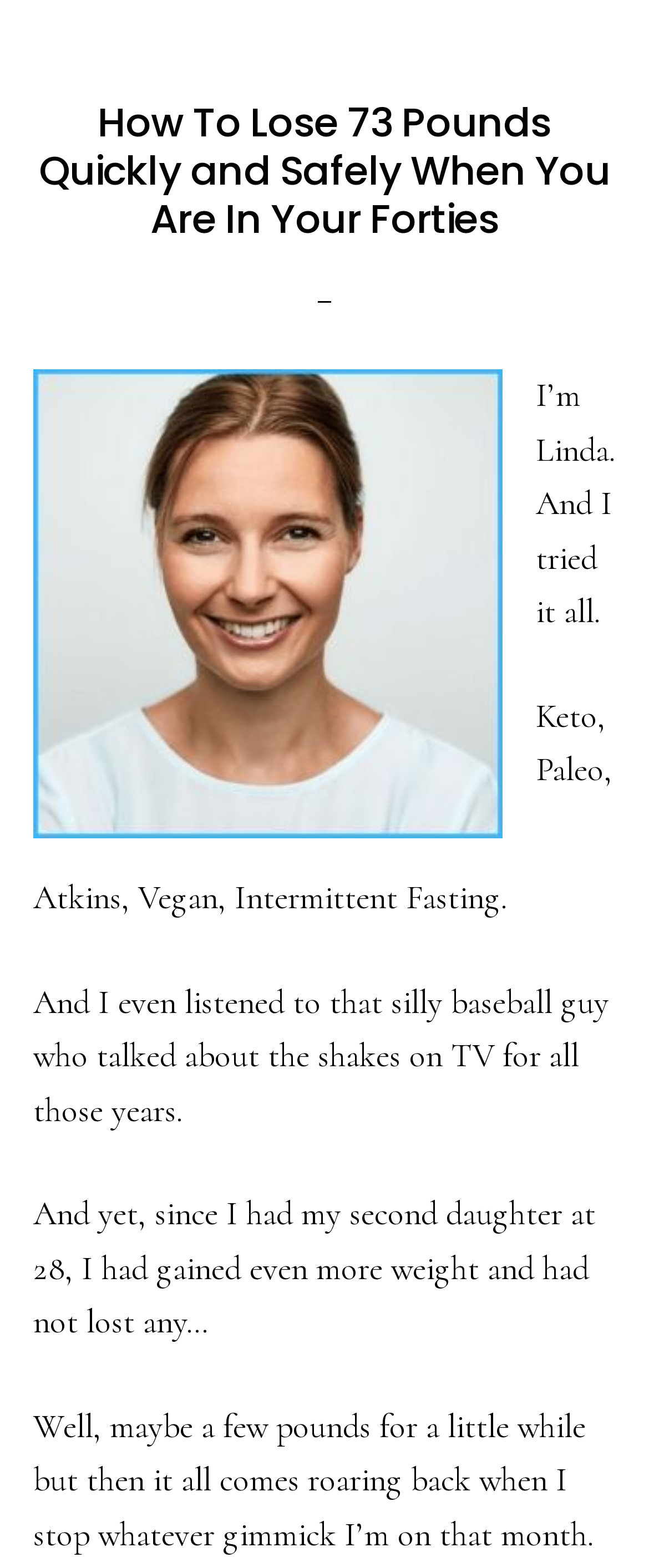What diets has the author tried?
Based on the image, give a concise answer in the form of a single word or short phrase.

Keto, Paleo, Atkins, Vegan, Intermittent Fasting